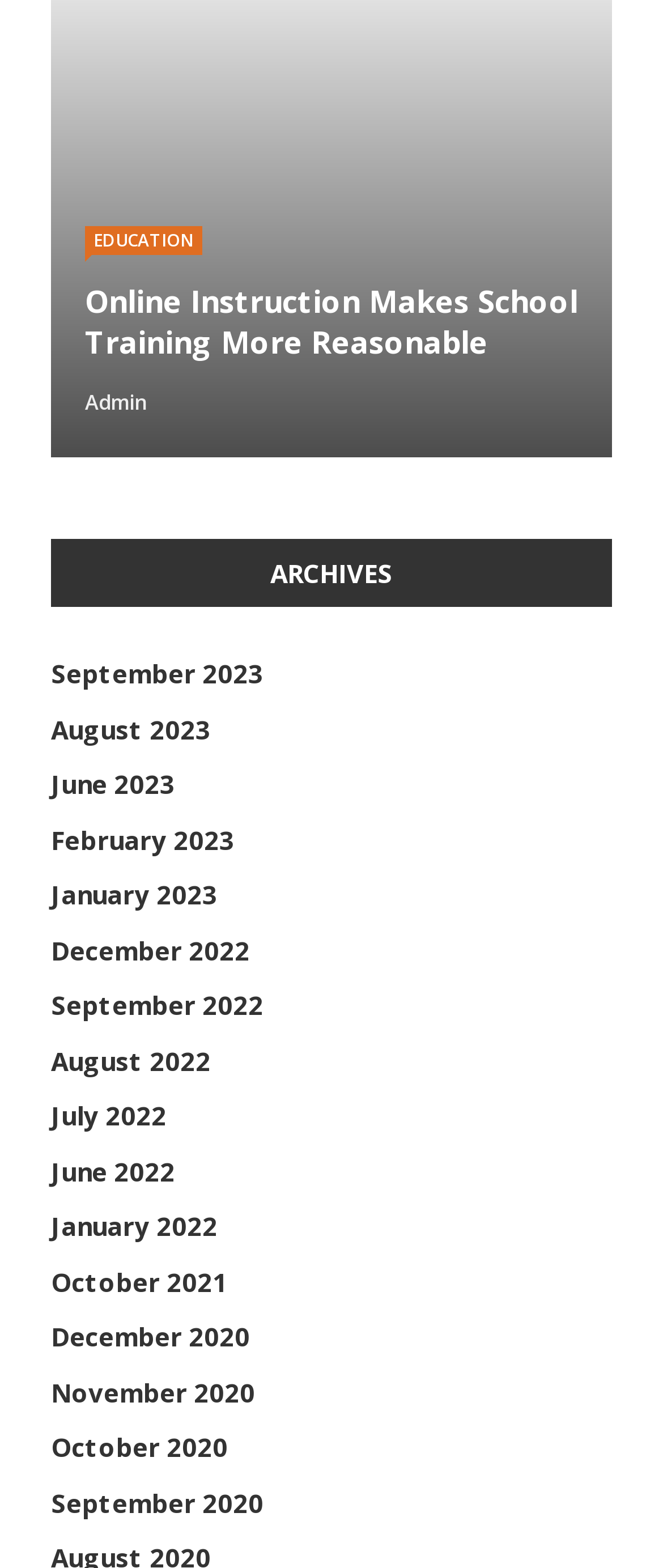Locate the bounding box coordinates of the clickable part needed for the task: "View September 2023 archives".

[0.077, 0.419, 0.397, 0.44]